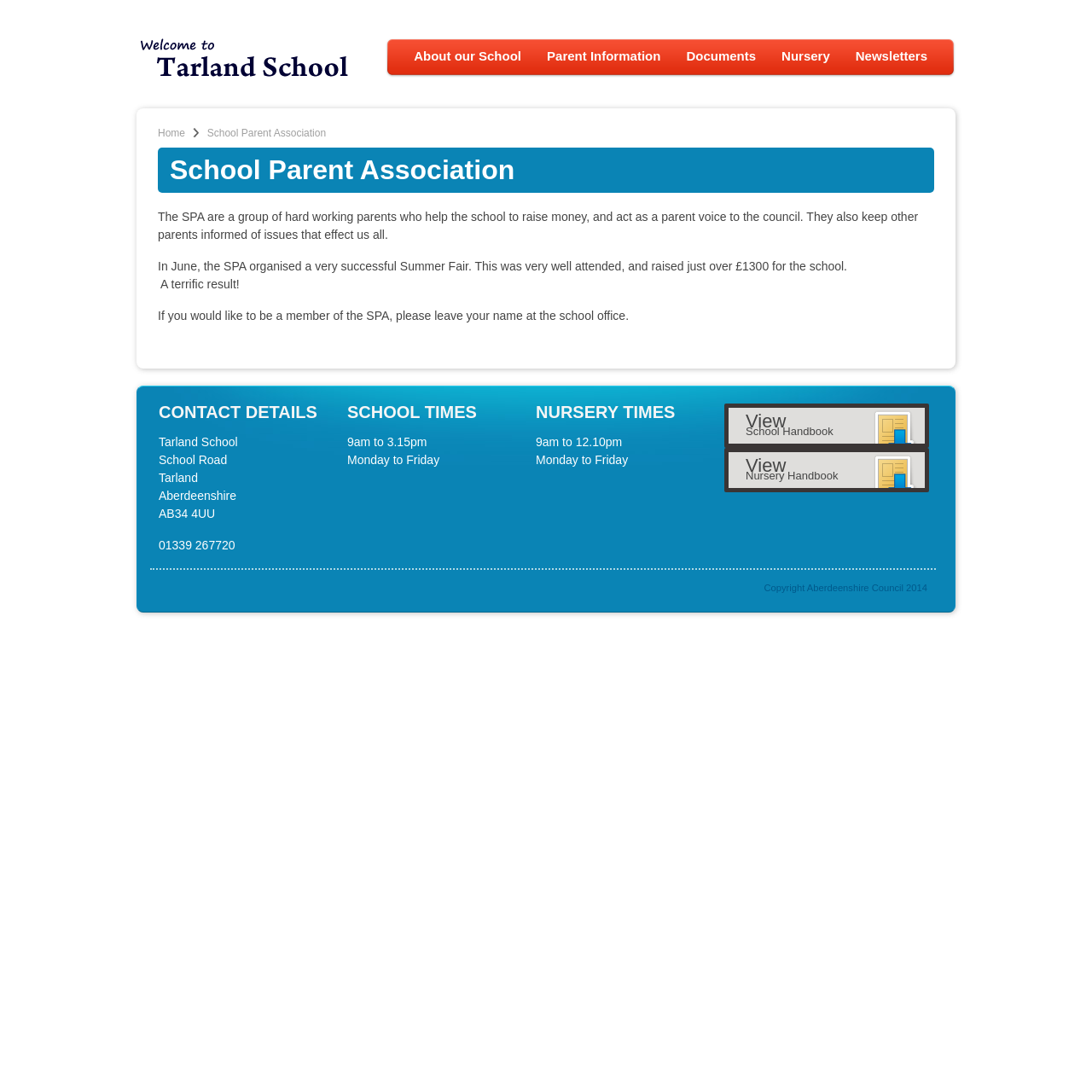Produce an extensive caption that describes everything on the webpage.

The webpage is about the School Parent Association of Tarland School. At the top left corner, there is a logo image. Below the logo, there are five navigation links: "About our School", "Parent Information", "Documents", "Nursery", and "Newsletters", which are aligned horizontally.

To the right of the logo, there is a heading "School Parent Association" followed by a brief description of the SPA, which is a group of parents who help the school raise money and act as a parent voice to the council. Below this description, there are two paragraphs of text, one describing a successful Summer Fair organized by the SPA and the other encouraging parents to join the SPA.

Below these paragraphs, there are three sections: "CONTACT DETAILS", "SCHOOL TIMES", and "NURSERY TIMES". The "CONTACT DETAILS" section lists the school's address, phone number, and postcode. The "SCHOOL TIMES" and "NURSERY TIMES" sections display the operating hours of the school and nursery, respectively.

On the right side of the page, there are two links: "View School Handbook" and "View Nursery Handbook". At the bottom of the page, there is a copyright notice stating "Copyright Aberdeenshire Council 2014".